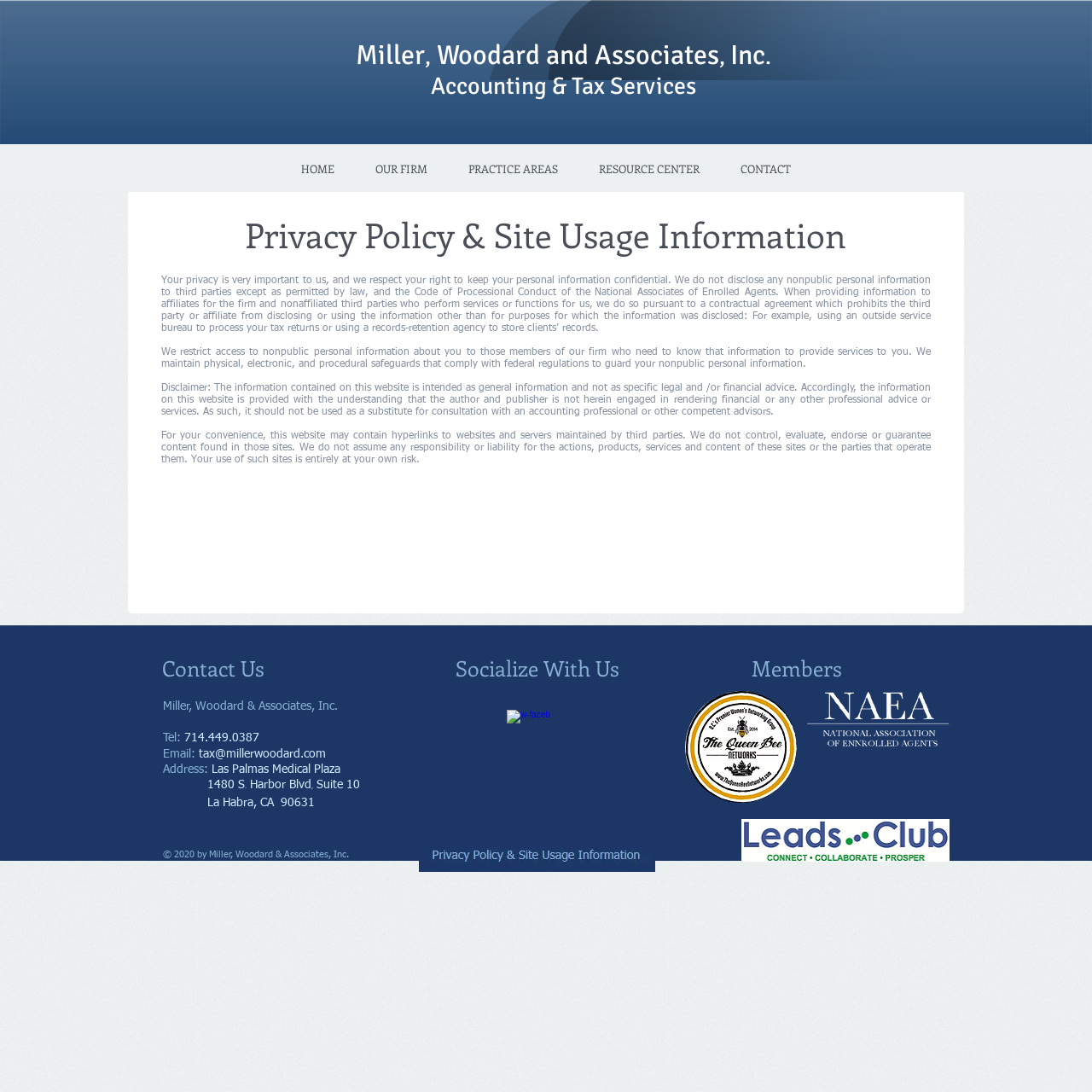Please predict the bounding box coordinates (top-left x, top-left y, bottom-right x, bottom-right y) for the UI element in the screenshot that fits the description: Miller, Woodard and Associates, Inc.

[0.325, 0.035, 0.706, 0.066]